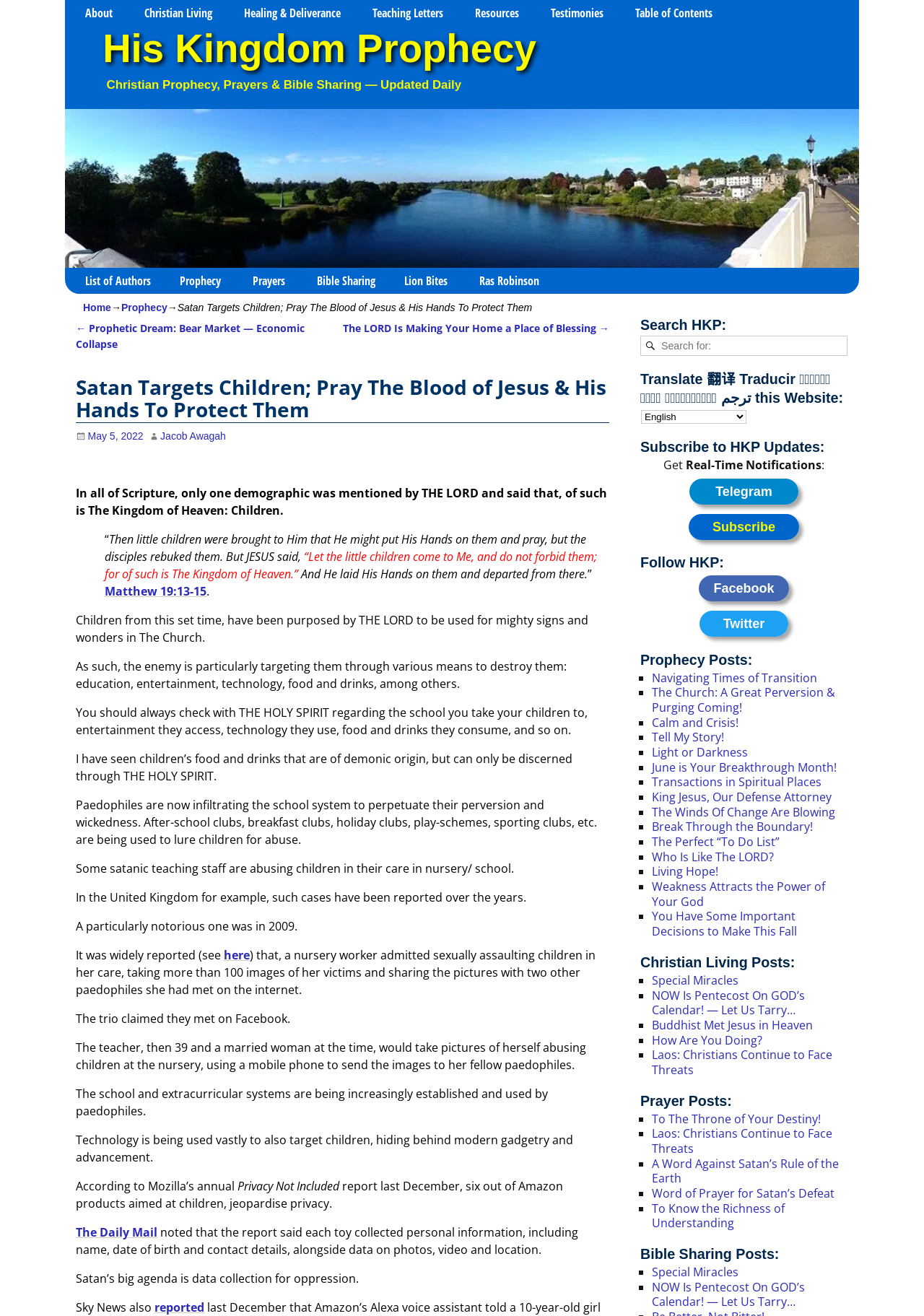What is the purpose of the search box?
Refer to the image and provide a detailed answer to the question.

I determined the answer by looking at the search box located at the top right of the webpage, which has a heading 'Search HKP:' above it, indicating that its purpose is to search the website.